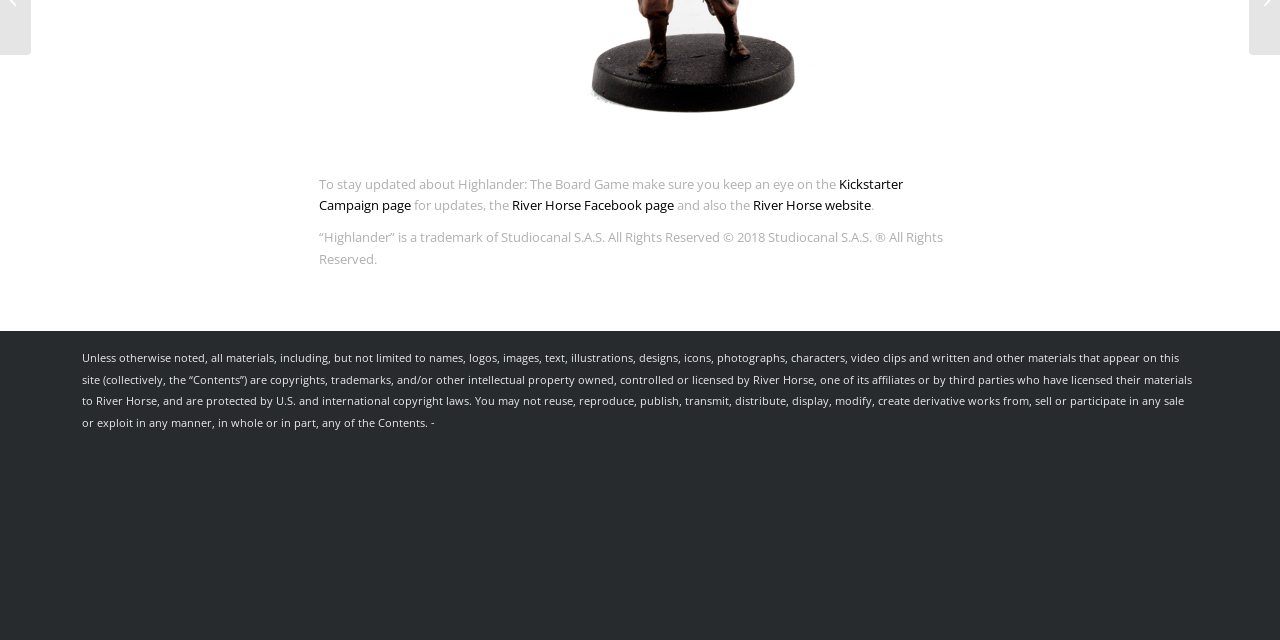From the screenshot, find the bounding box of the UI element matching this description: "Kickstarter Campaign page". Supply the bounding box coordinates in the form [left, top, right, bottom], each a float between 0 and 1.

[0.249, 0.273, 0.705, 0.334]